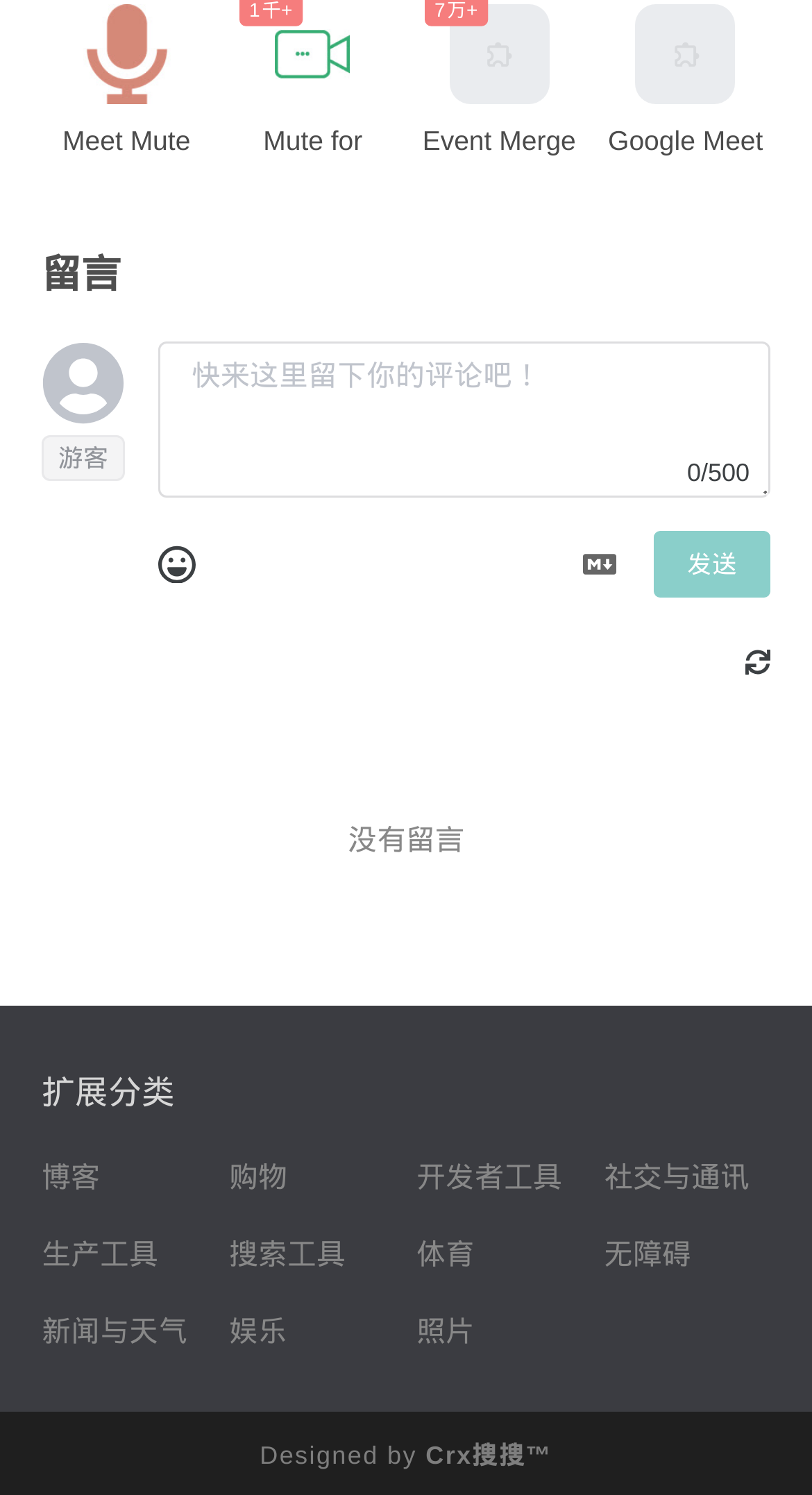Answer this question using a single word or a brief phrase:
What is the purpose of the image 'Meet Mute Toggle'?

Mute for Google Meet